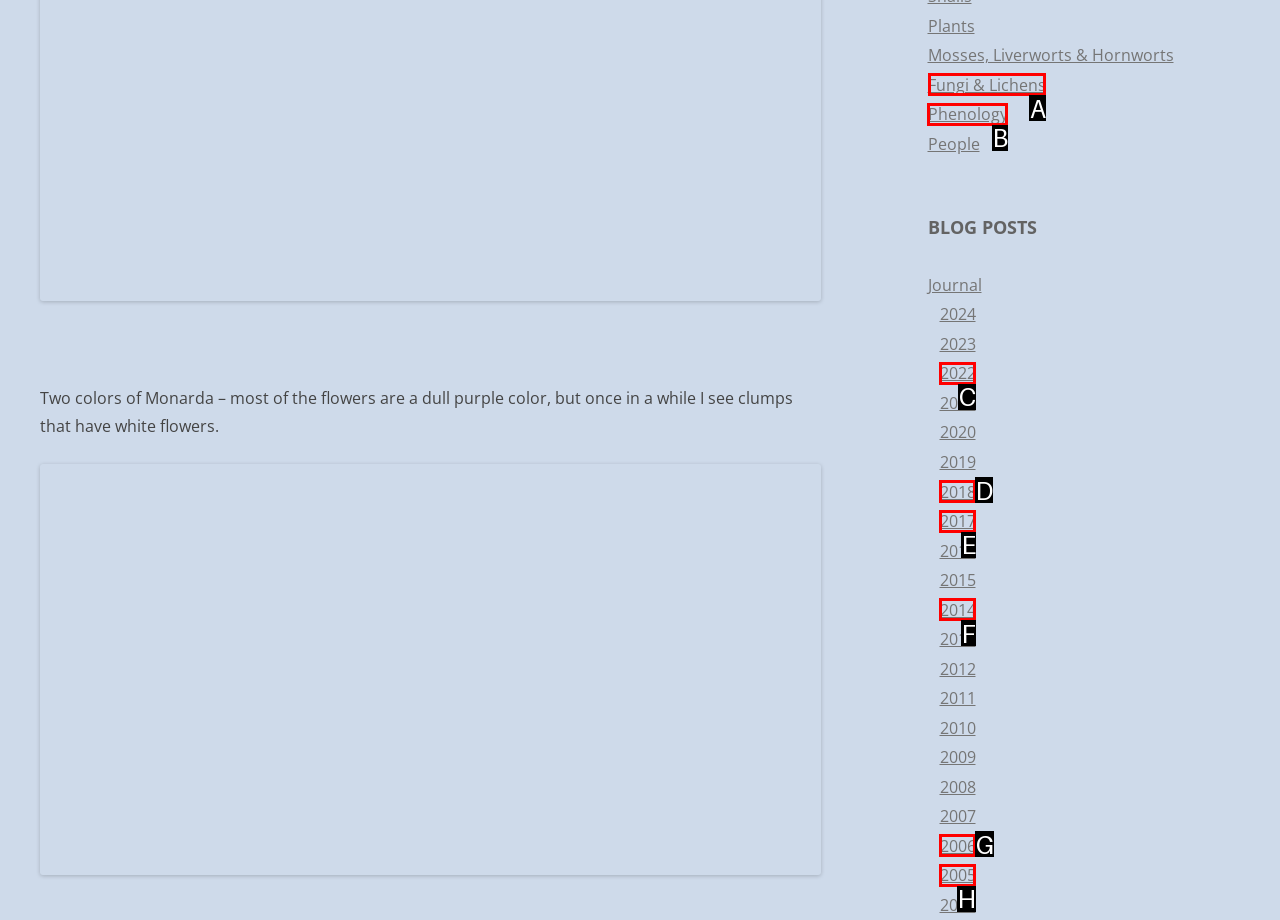Which HTML element should be clicked to complete the following task: Explore the 'Fungi & Lichens' section?
Answer with the letter corresponding to the correct choice.

A